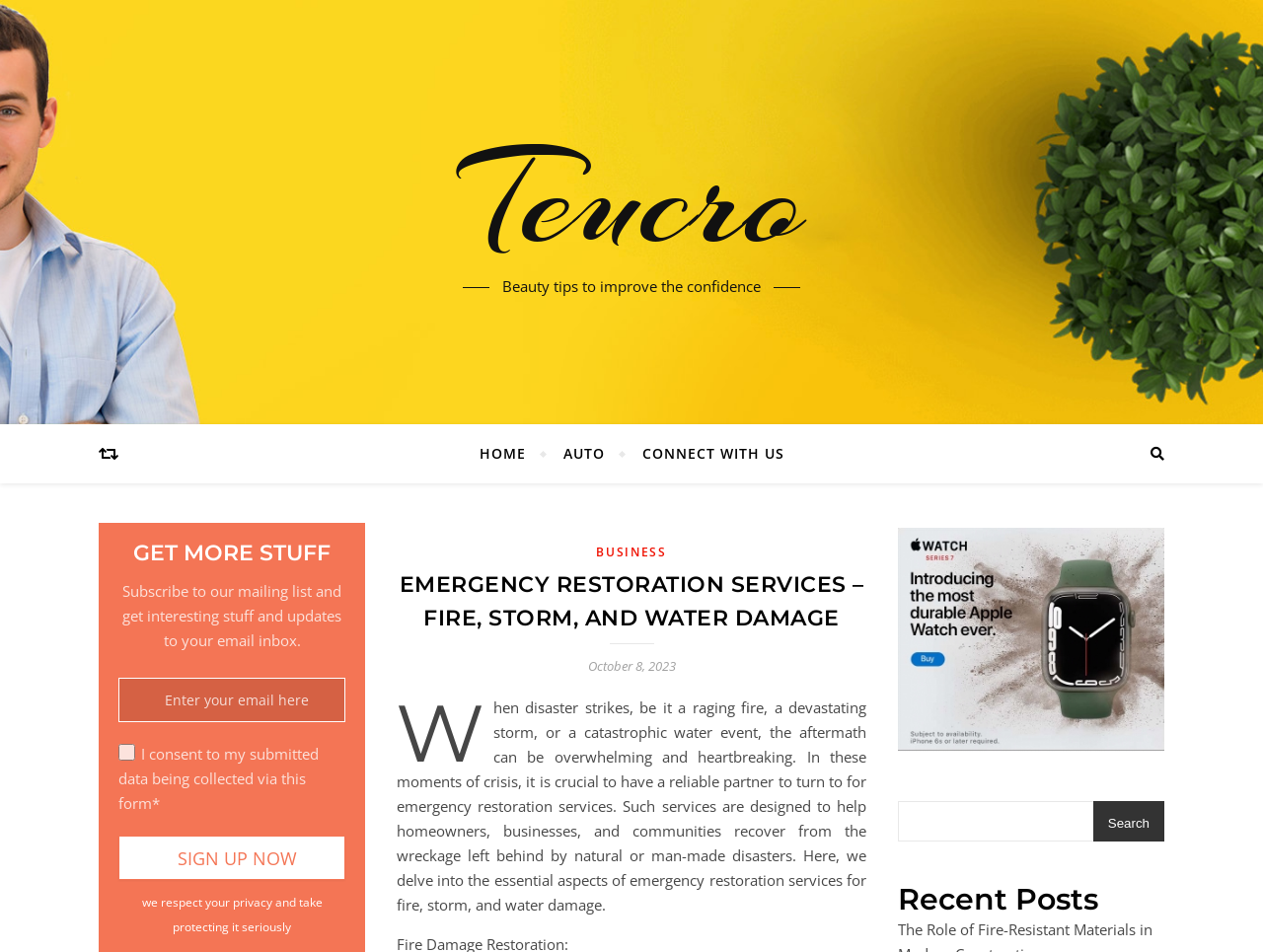Please respond to the question using a single word or phrase:
What can be subscribed to on this webpage?

Mailing list